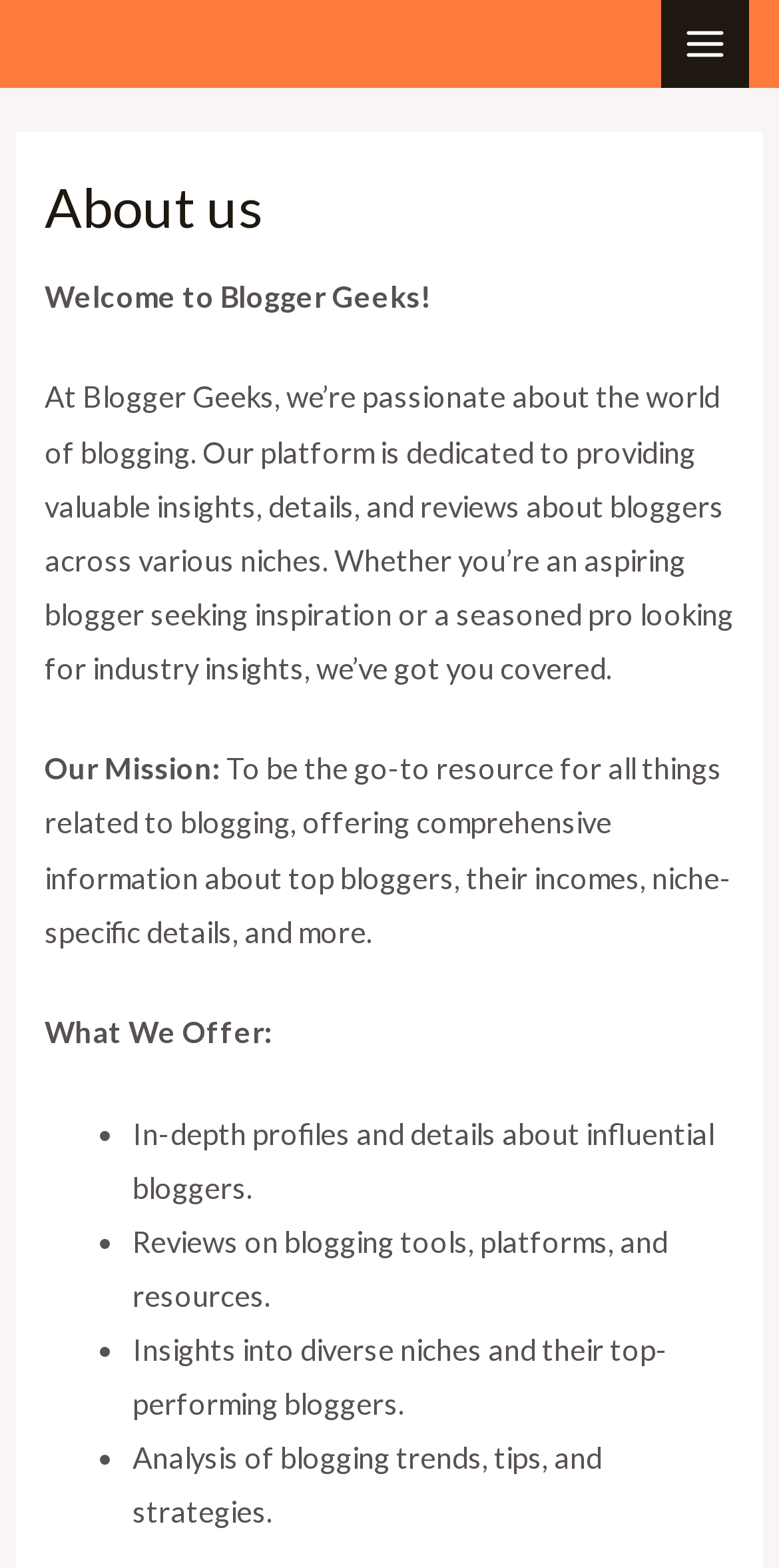From the details in the image, provide a thorough response to the question: What type of information does Blogger Geeks provide about bloggers?

The type of information provided by Blogger Geeks about bloggers can be found in the 'What We Offer' section of the webpage, where it is listed as 'In-depth profiles and details about influential bloggers.' This suggests that Blogger Geeks provides in-depth profiles and details about bloggers.